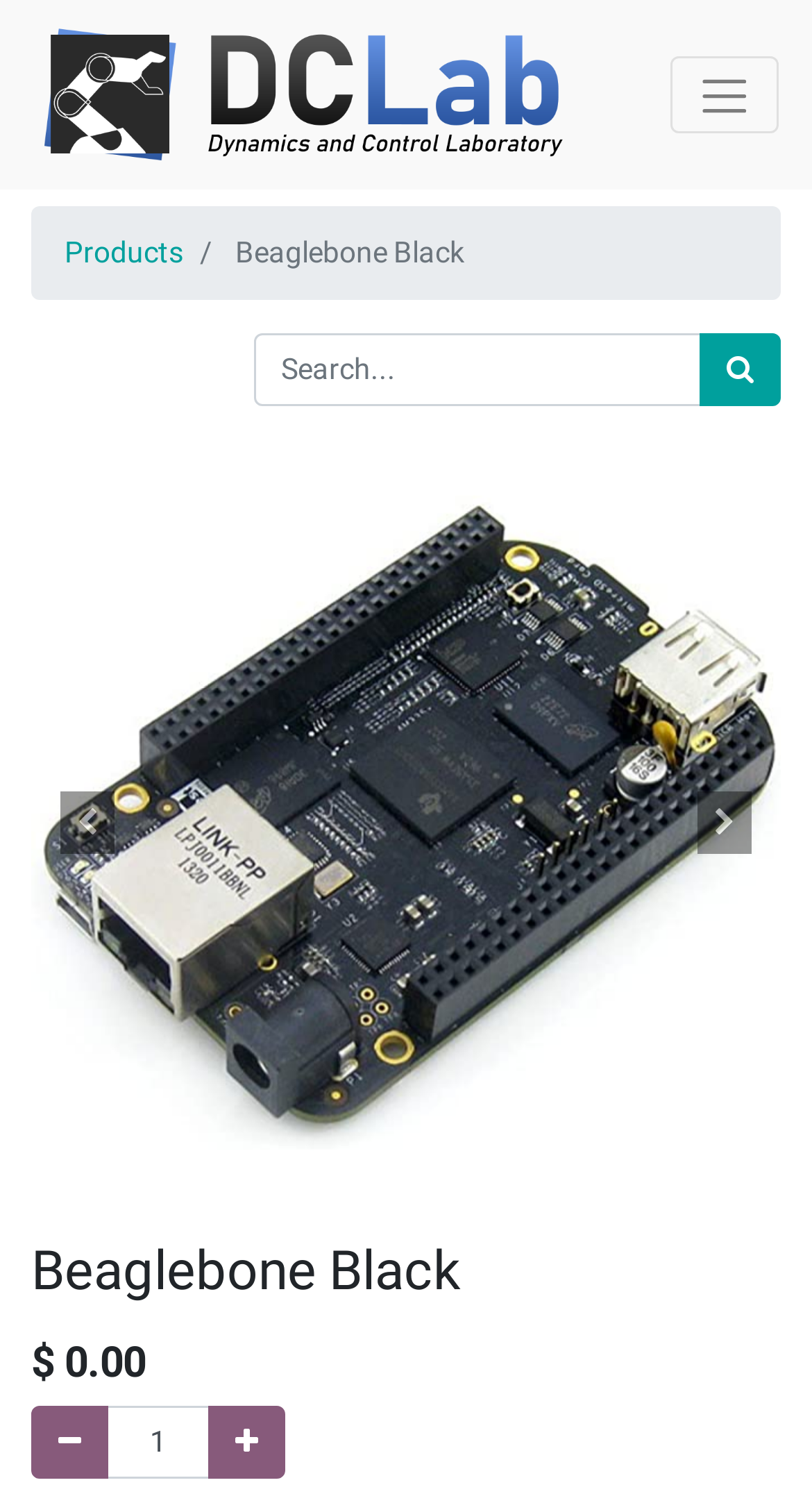What is the name of the product?
Could you give a comprehensive explanation in response to this question?

The name of the product can be found in the heading element with the text 'Beaglebone Black' located at the top of the webpage.